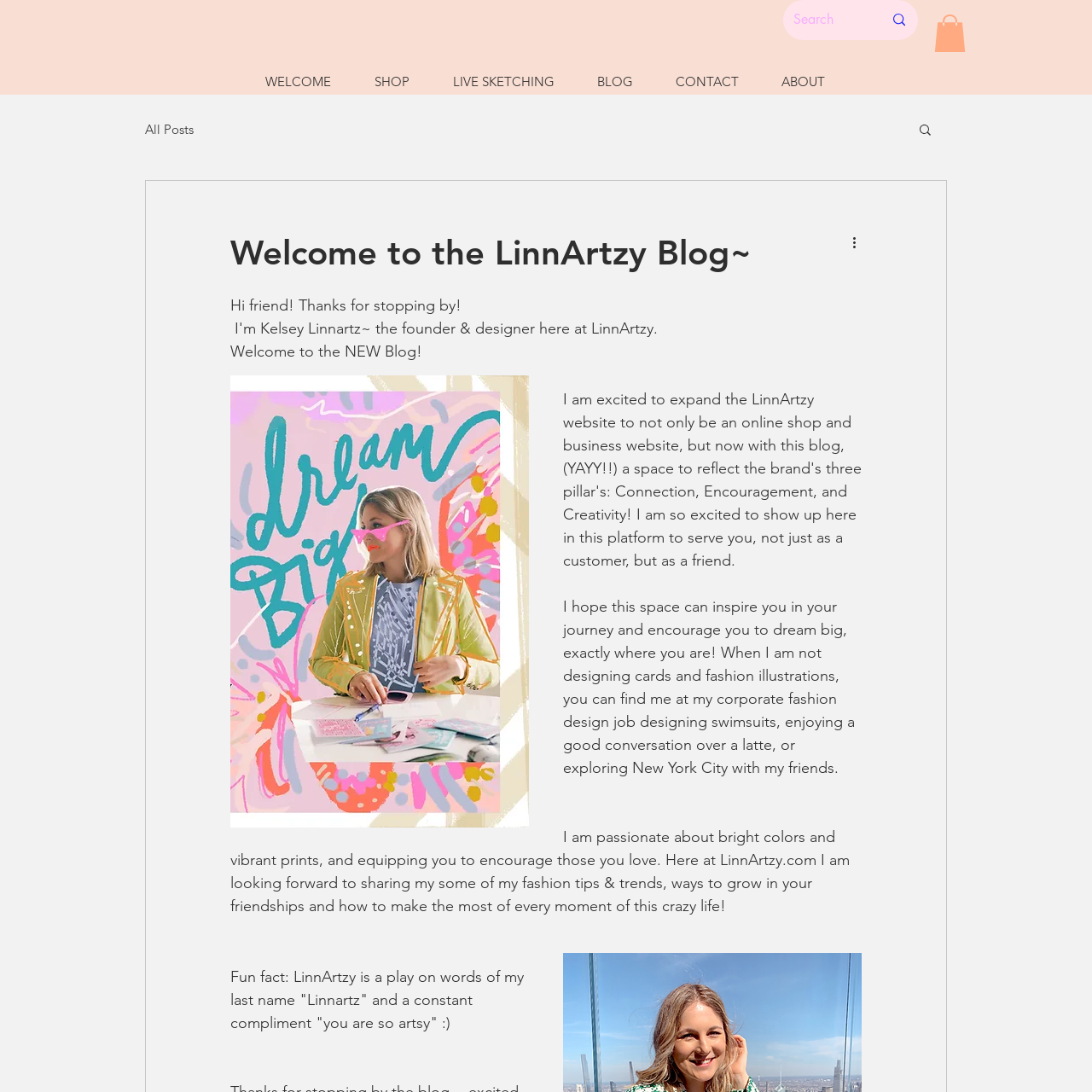Locate the primary heading on the webpage and return its text.

Welcome to the LinnArtzy Blog~